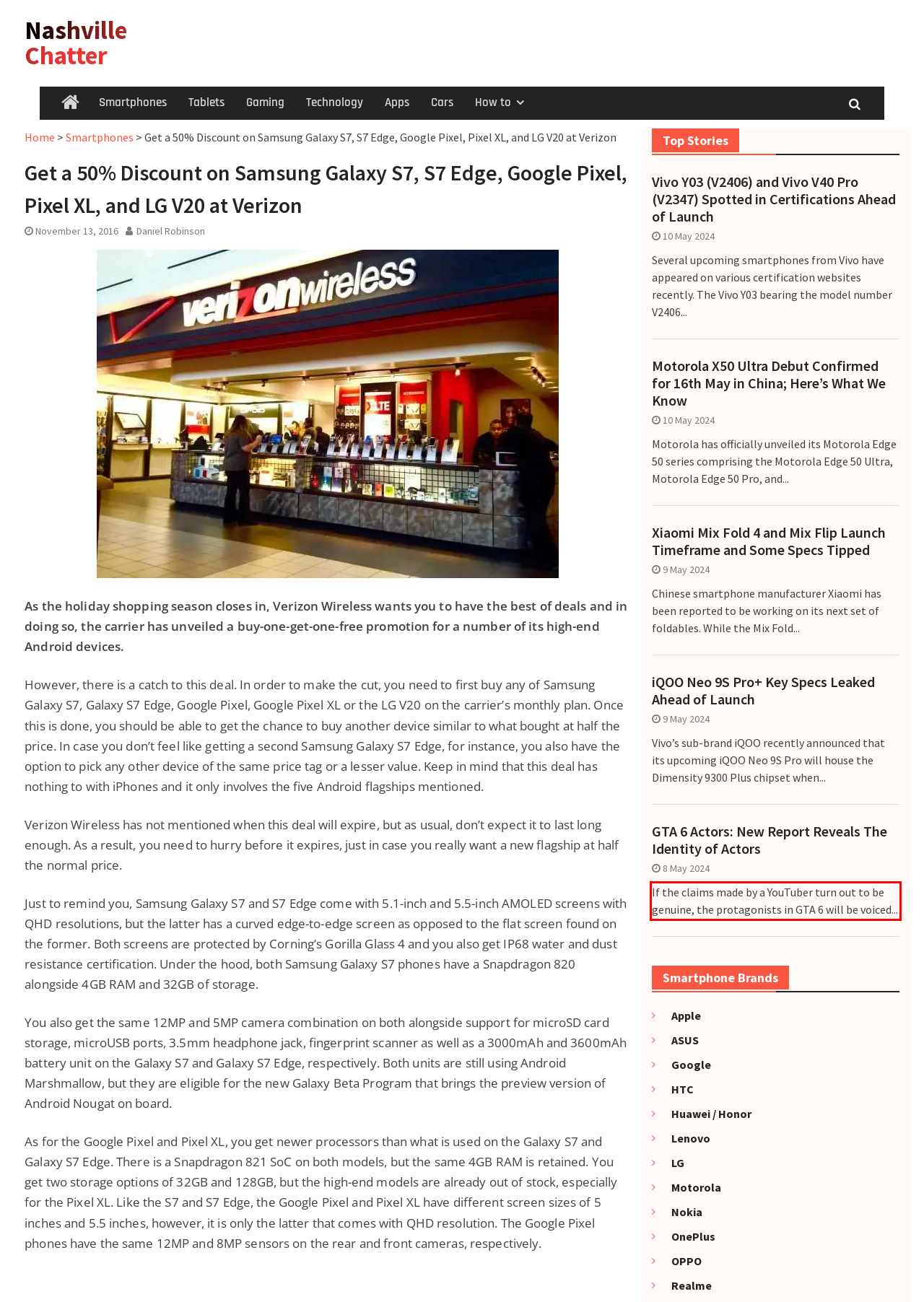Using the provided screenshot of a webpage, recognize and generate the text found within the red rectangle bounding box.

If the claims made by a YouTuber turn out to be genuine, the protagonists in GTA 6 will be voiced...